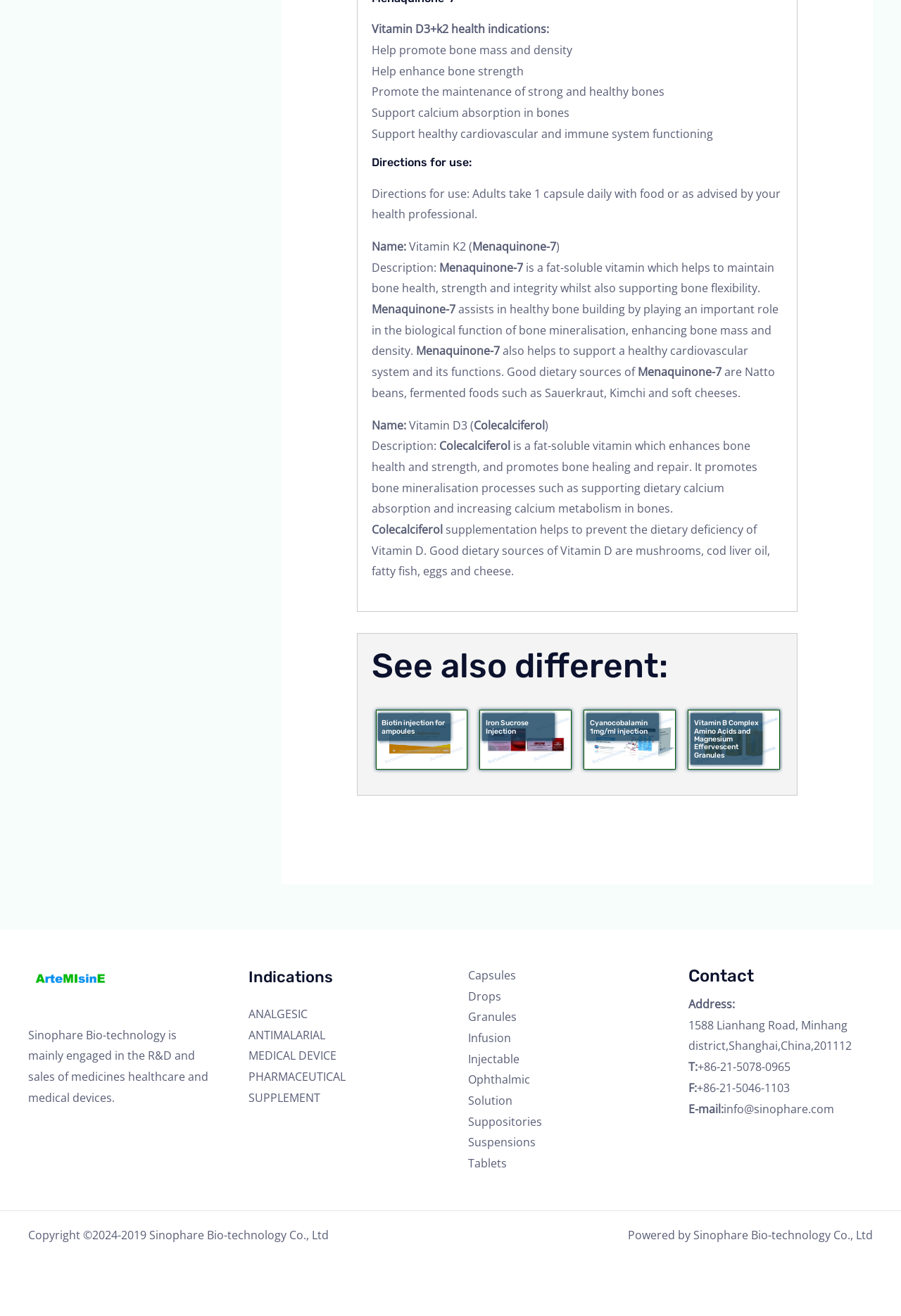Can you find the bounding box coordinates for the element that needs to be clicked to execute this instruction: "View thesis"? The coordinates should be given as four float numbers between 0 and 1, i.e., [left, top, right, bottom].

None